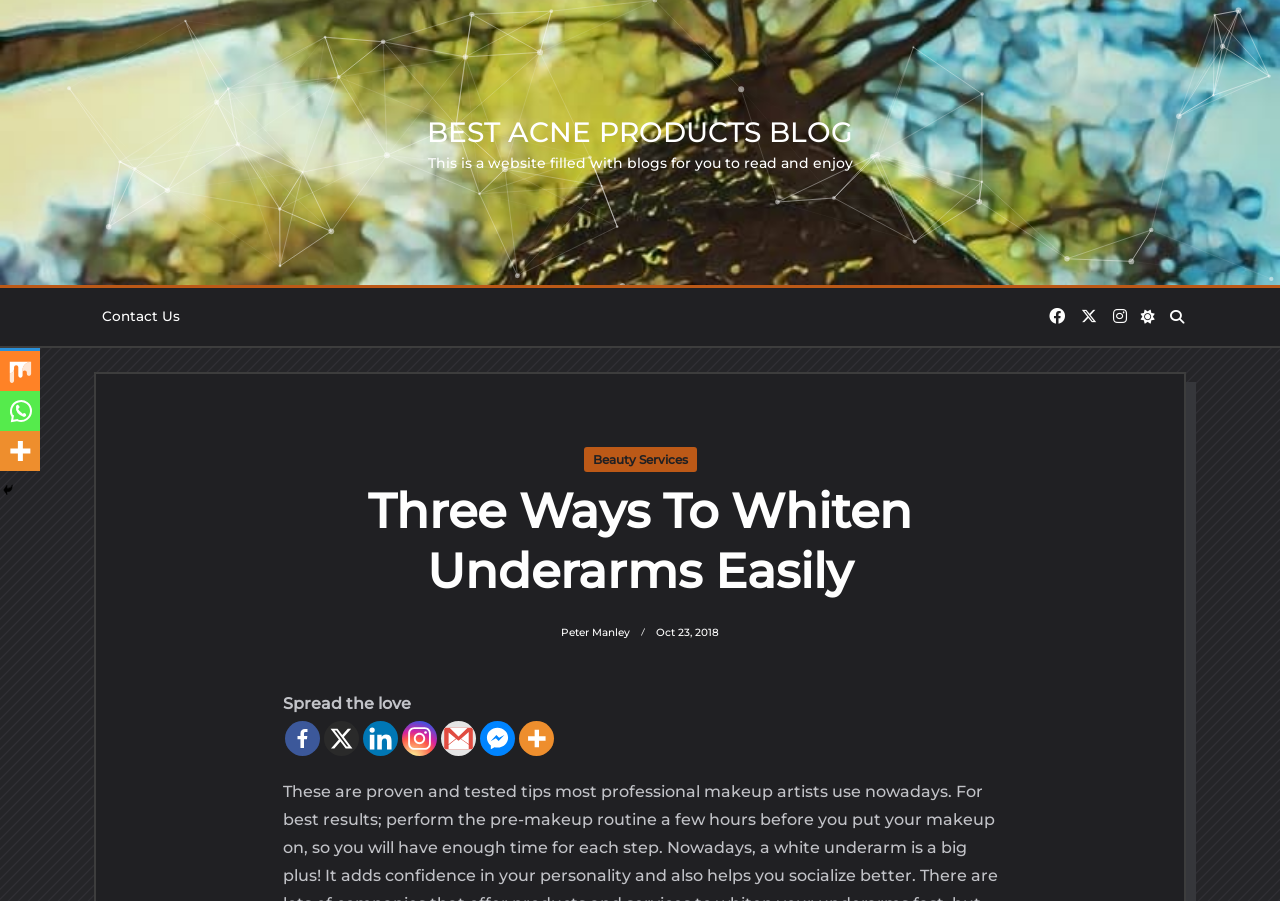Please provide the bounding box coordinates for the UI element as described: "Best Acne Products Blog". The coordinates must be four floats between 0 and 1, represented as [left, top, right, bottom].

[0.334, 0.128, 0.666, 0.165]